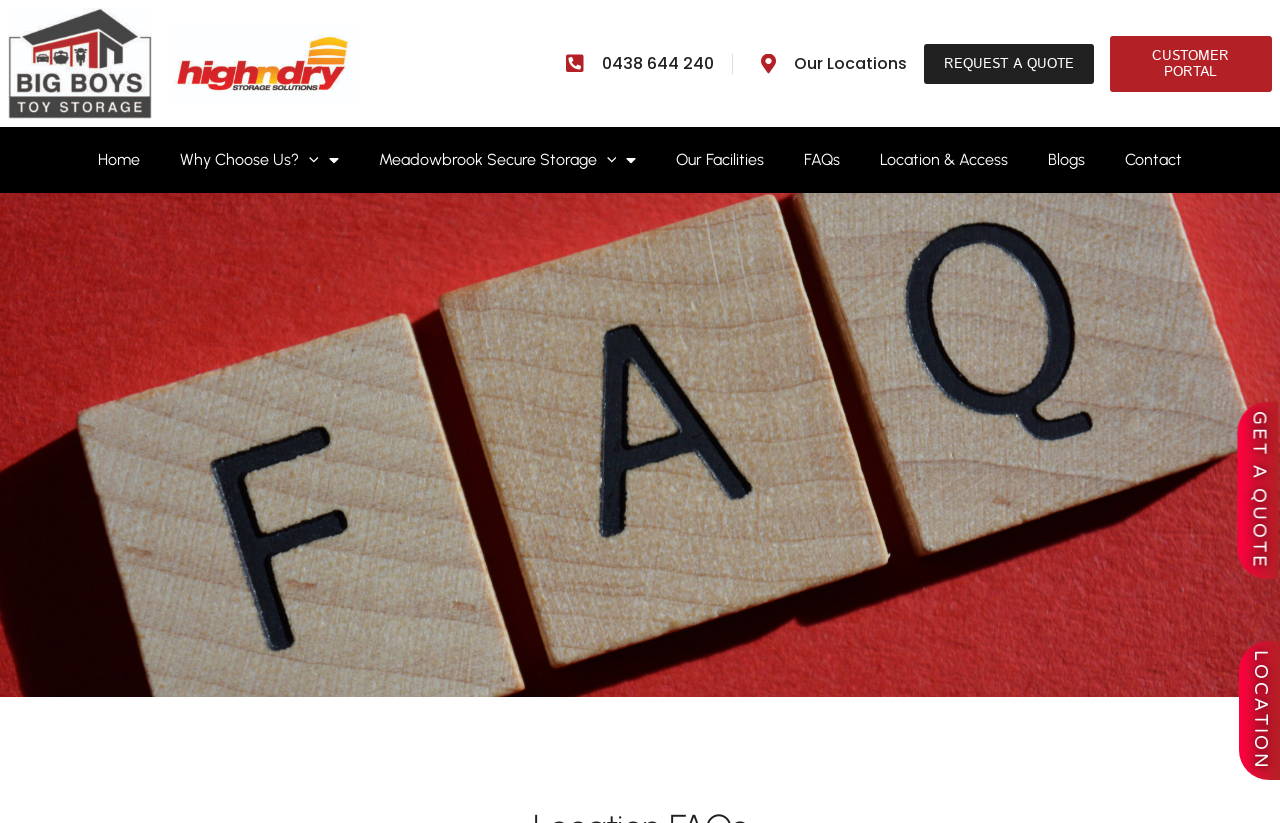Given the webpage screenshot and the description, determine the bounding box coordinates (top-left x, top-left y, bottom-right x, bottom-right y) that define the location of the UI element matching this description: 6 Comments

None